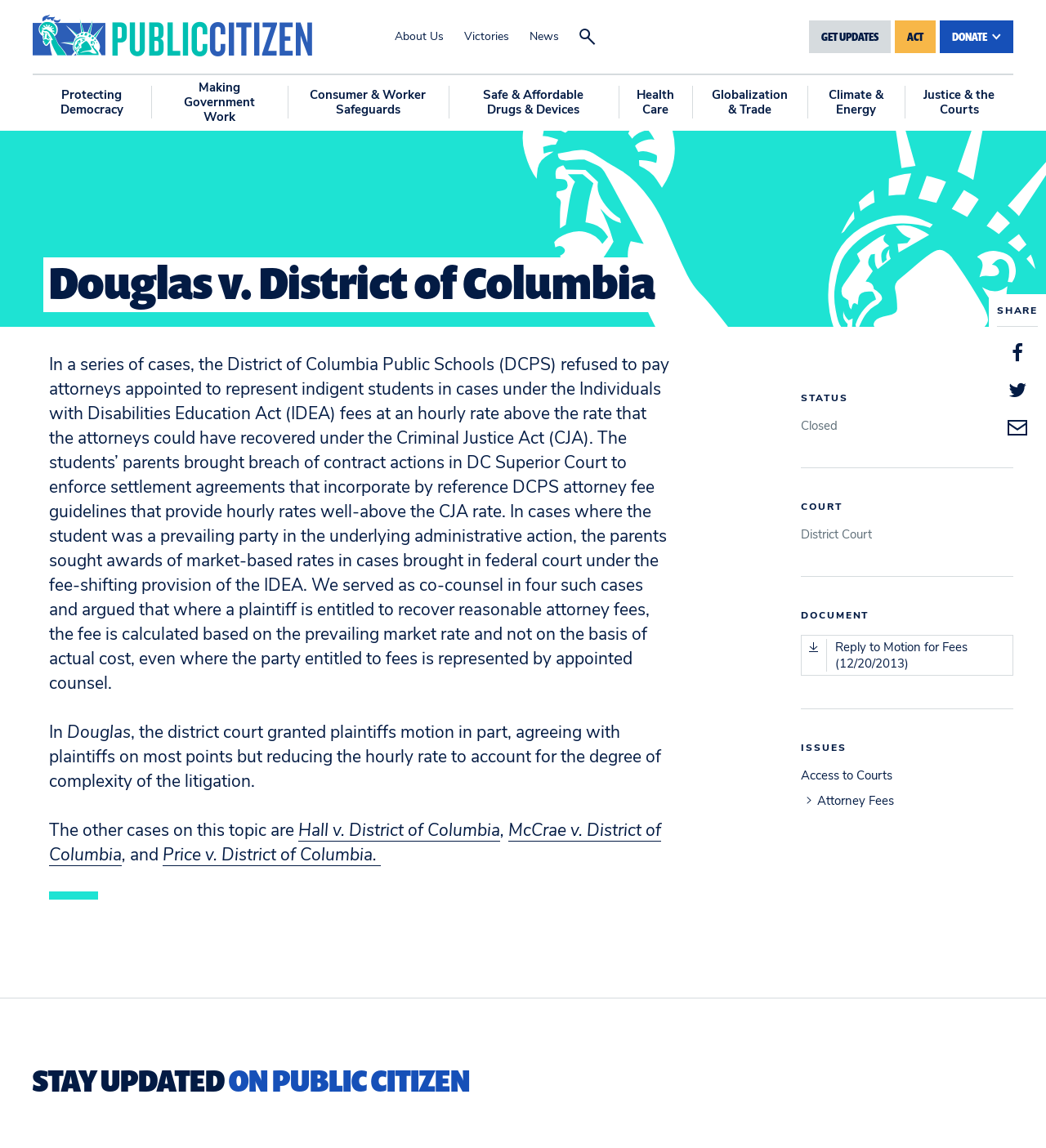What is the case about?
Provide a detailed answer to the question using information from the image.

The case, Douglas v. District of Columbia, is about the District of Columbia Public Schools (DCPS) refusing to pay attorneys appointed to represent indigent students in cases under the Individuals with Disabilities Education Act (IDEA) fees at an hourly rate above the rate that the attorneys could have recovered under the Criminal Justice Act (CJA).